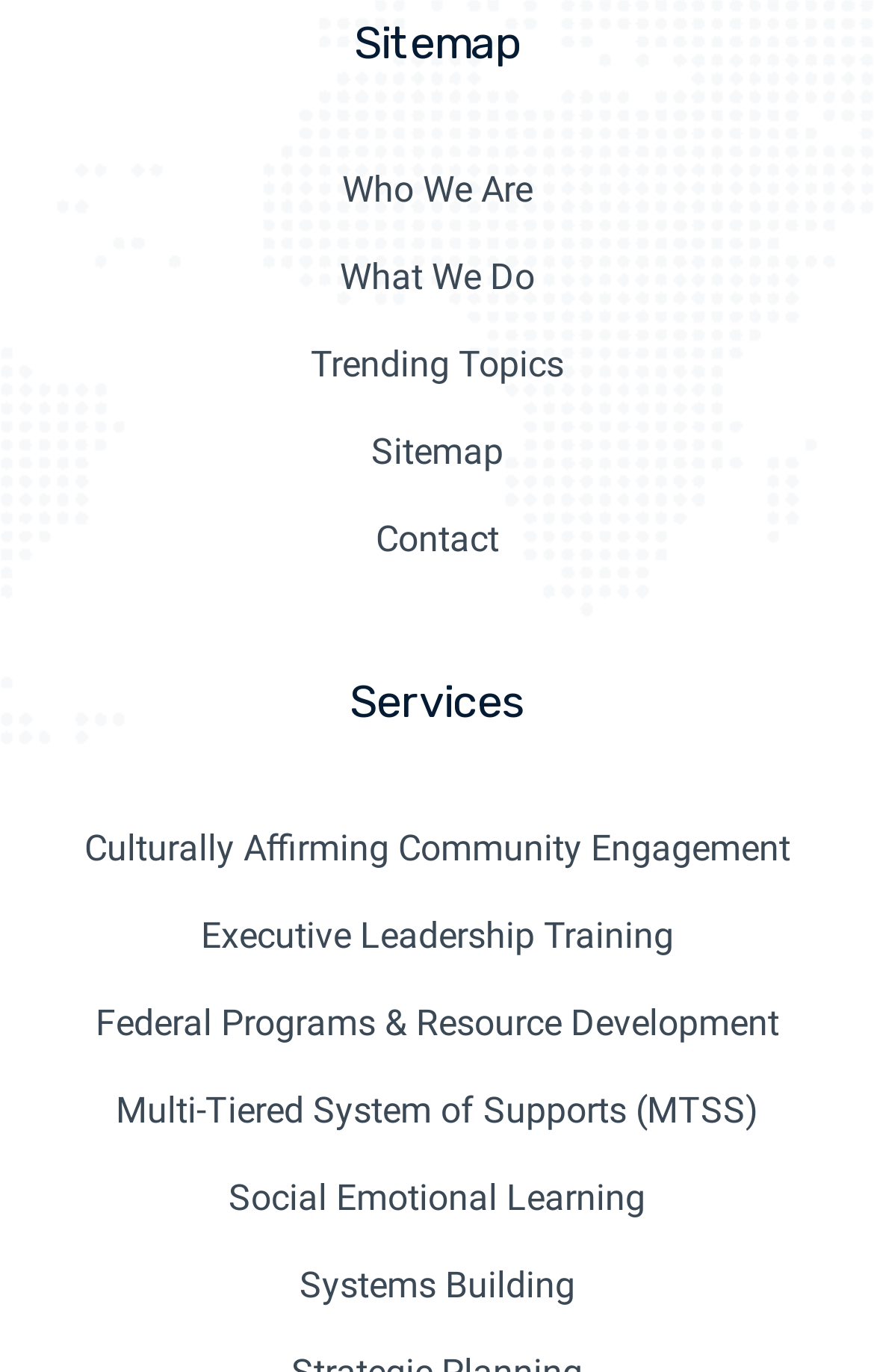How many main sections are on the webpage?
Give a detailed response to the question by analyzing the screenshot.

There are two main sections on the webpage: the top section with links to 'Who We Are', 'What We Do', 'Trending Topics', 'Sitemap', and 'Contact', and the bottom section with links to various services offered.